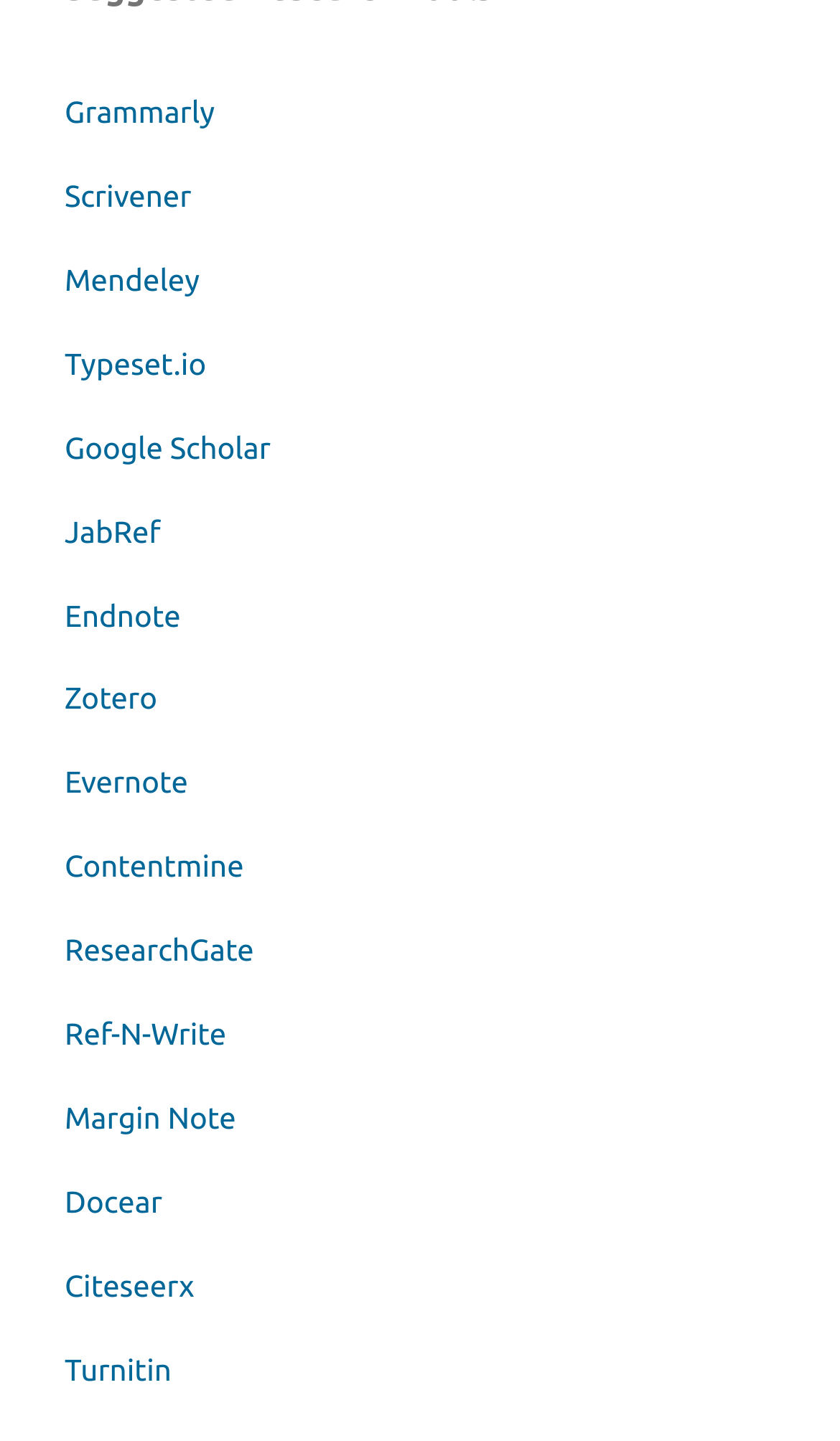Determine the bounding box coordinates of the section I need to click to execute the following instruction: "check out Zotero". Provide the coordinates as four float numbers between 0 and 1, i.e., [left, top, right, bottom].

[0.077, 0.473, 0.196, 0.497]